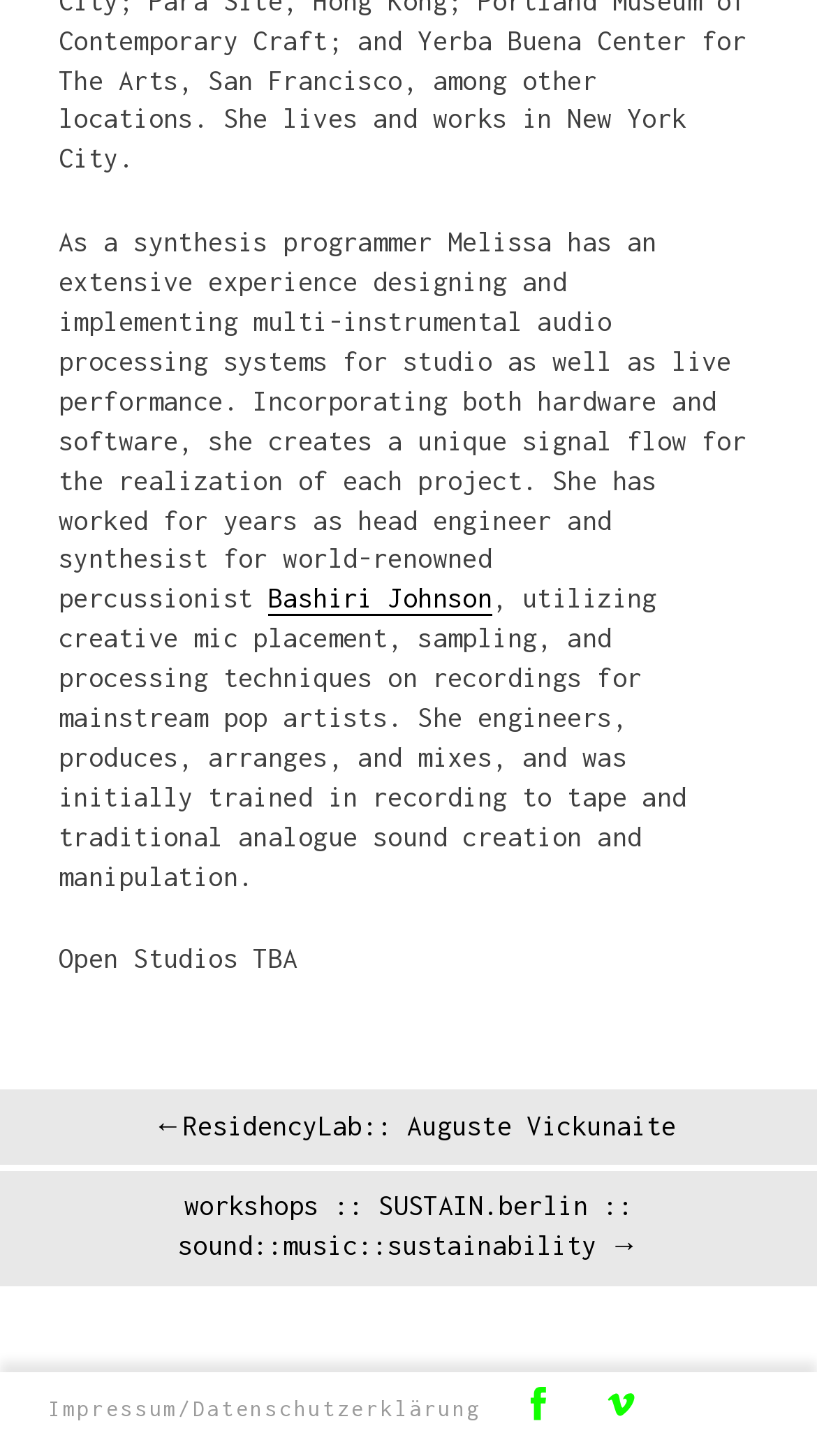Using the webpage screenshot, find the UI element described by Bashiri Johnson. Provide the bounding box coordinates in the format (top-left x, top-left y, bottom-right x, bottom-right y), ensuring all values are floating point numbers between 0 and 1.

[0.328, 0.4, 0.603, 0.423]